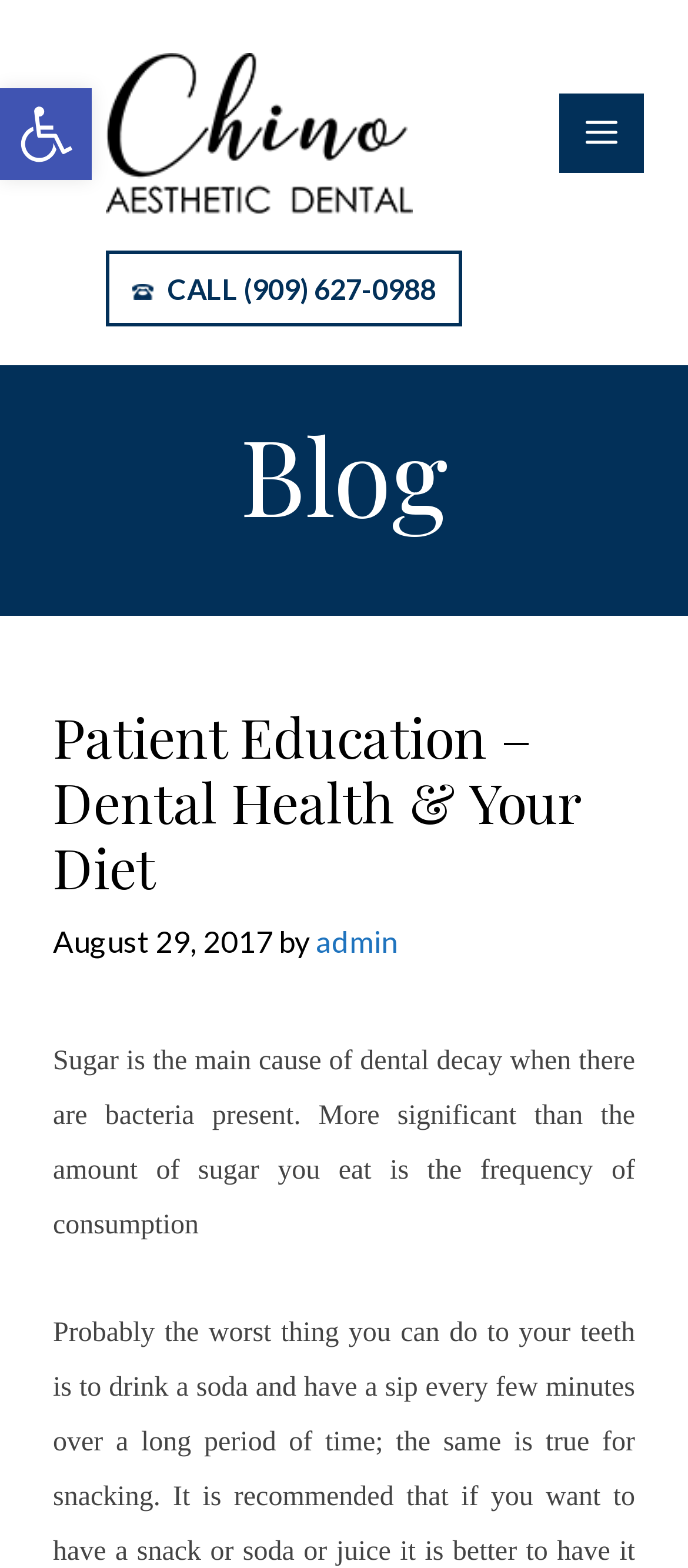Please respond to the question using a single word or phrase:
What is the main topic of the article?

Dental Health & Your Diet